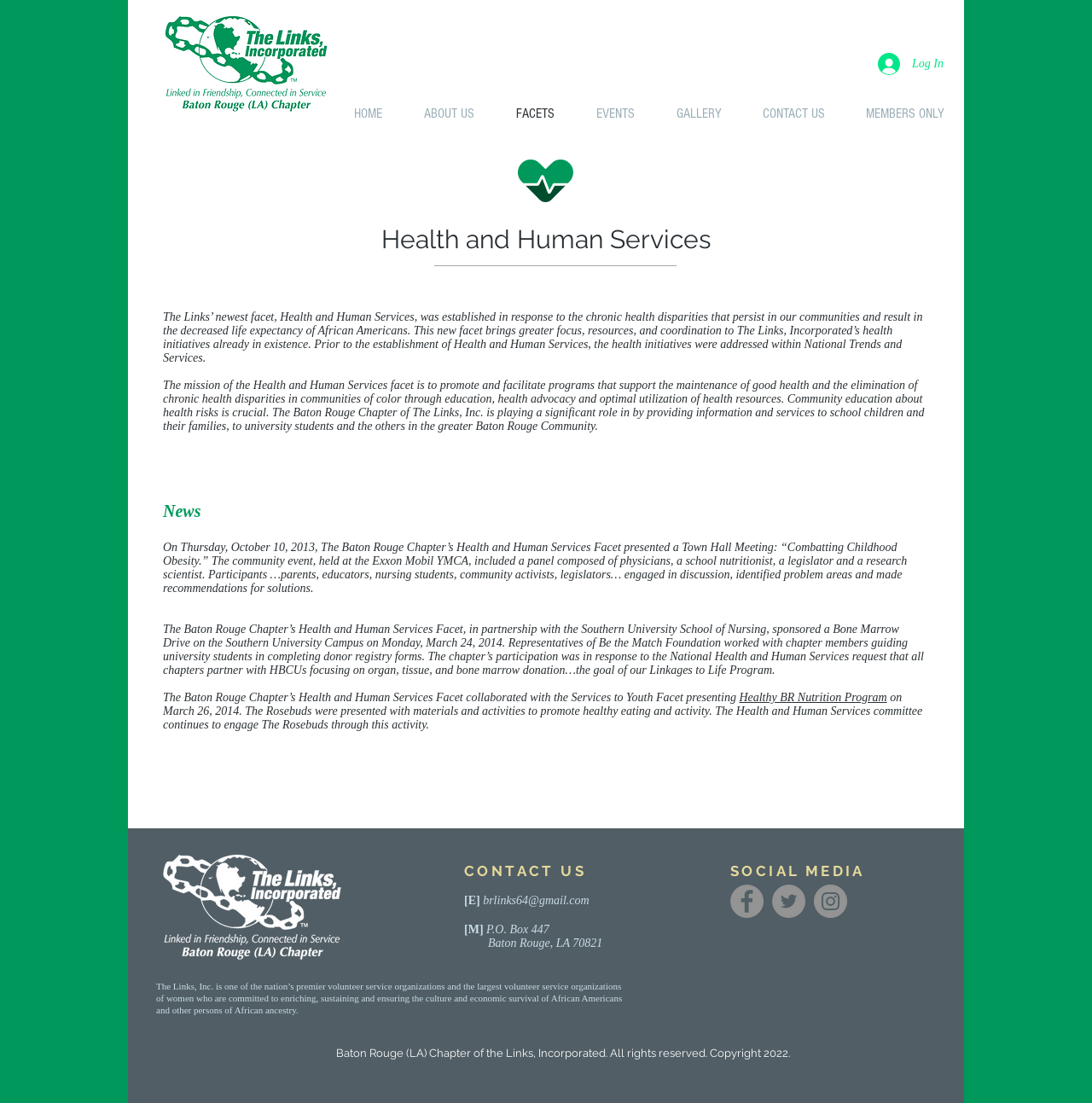Find the bounding box coordinates of the element I should click to carry out the following instruction: "Visit the About Us page".

None